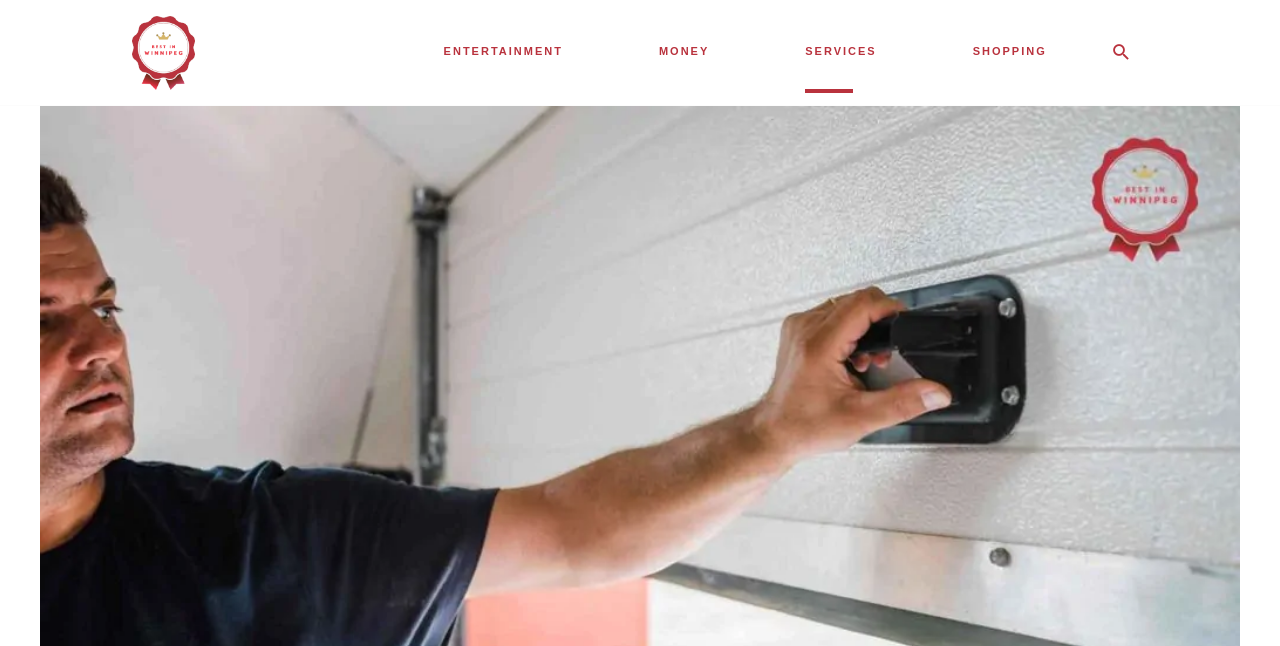Identify the bounding box for the described UI element: "Money".

[0.515, 0.02, 0.554, 0.138]